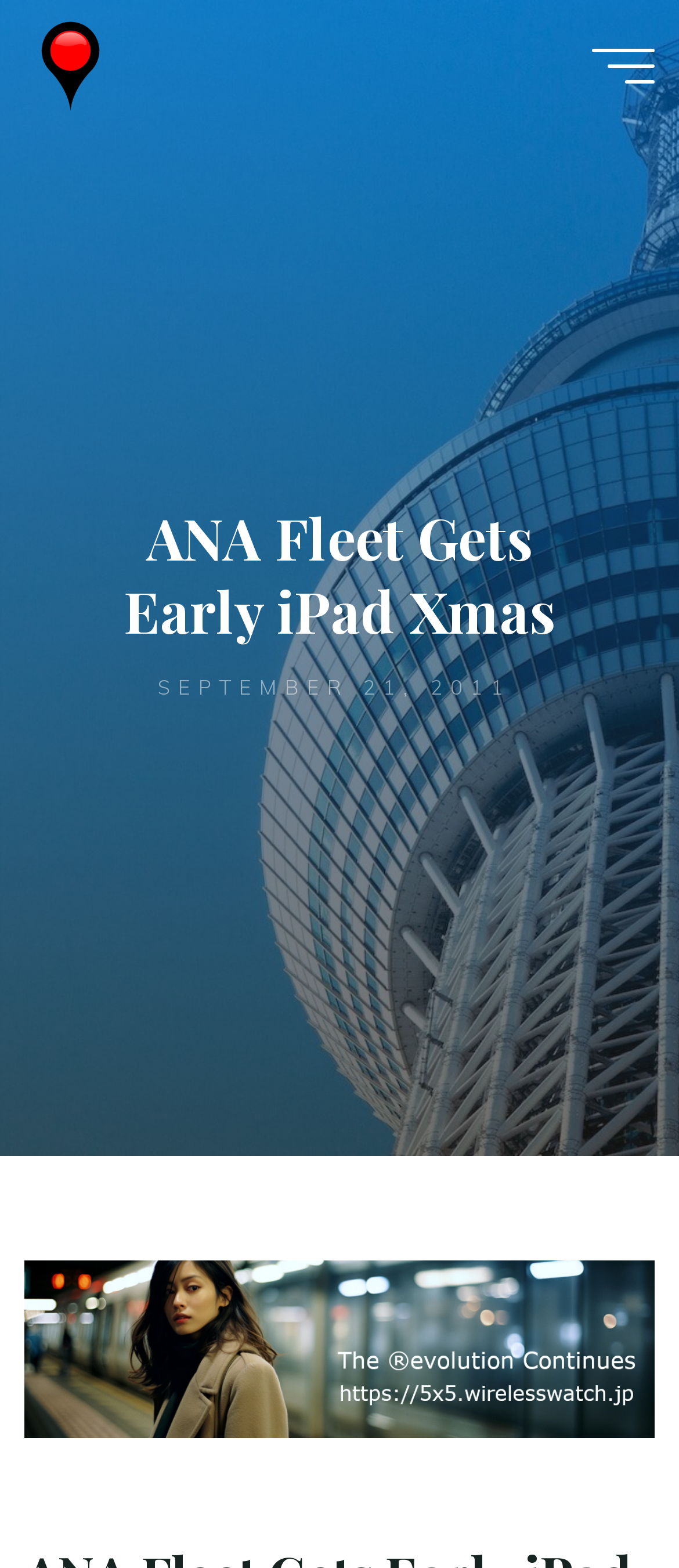What is the purpose of the button at the bottom?
Based on the screenshot, provide your answer in one word or phrase.

Back to Top